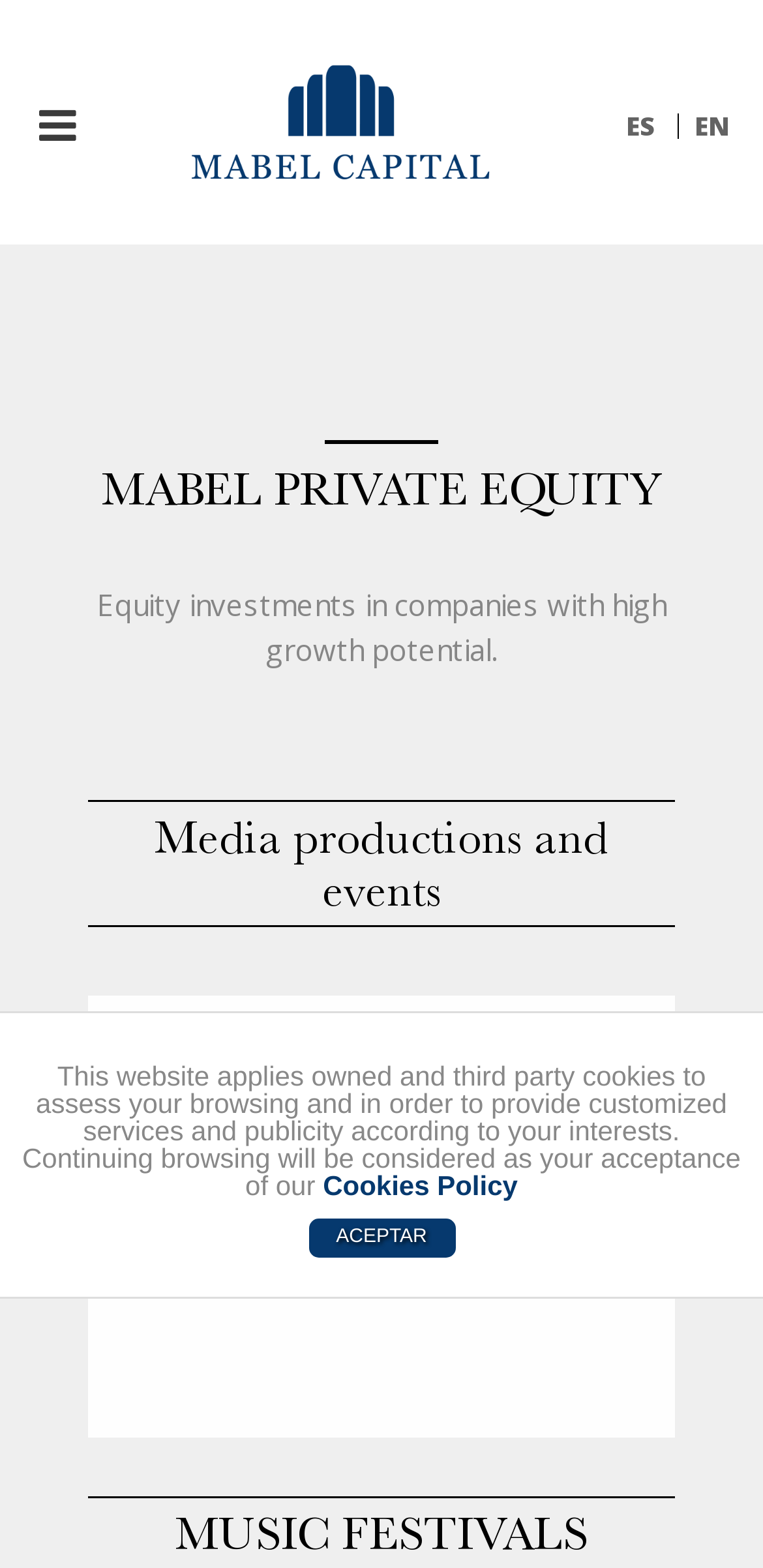Provide a brief response using a word or short phrase to this question:
What is the purpose of the cookies on this website?

To provide customized services and publicity